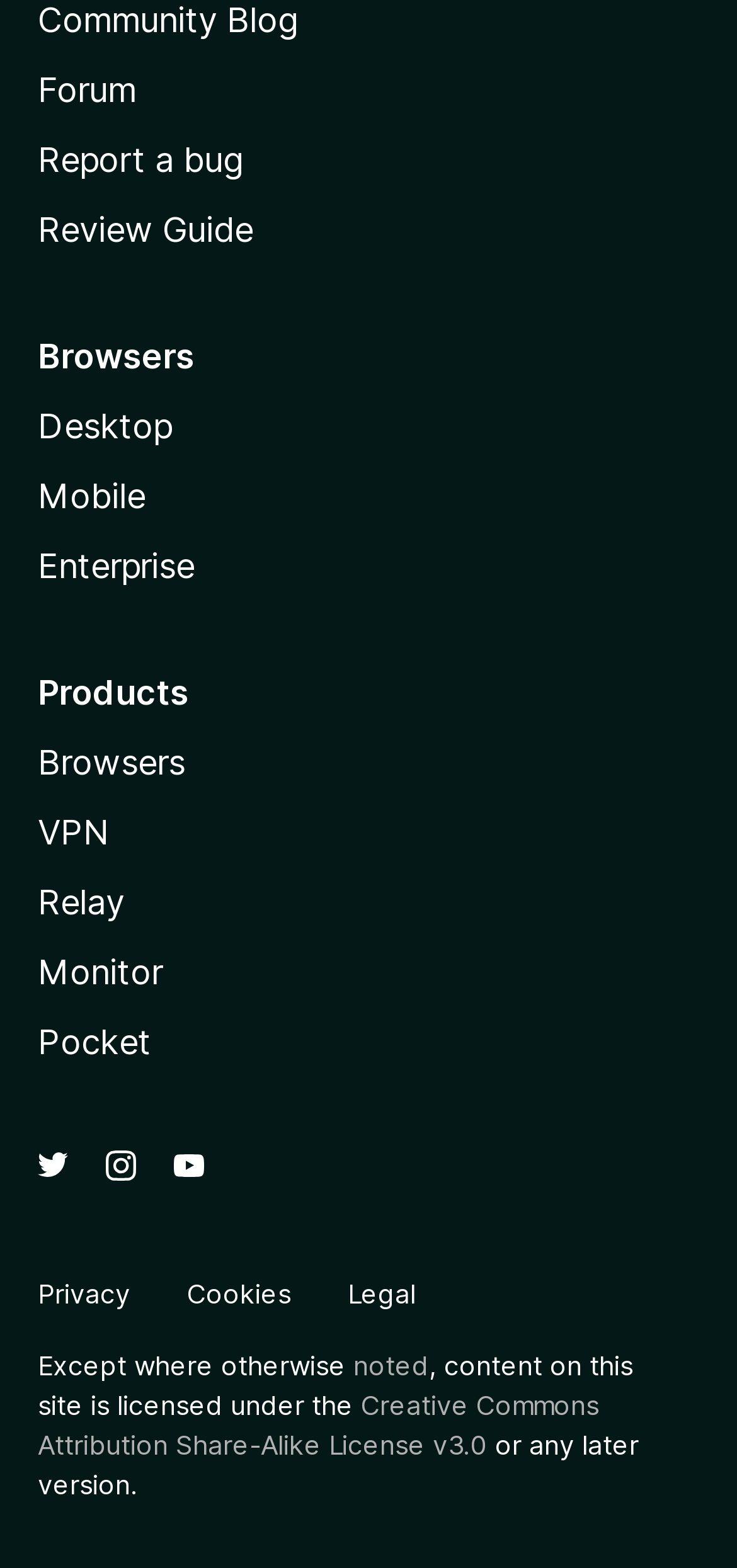Determine the coordinates of the bounding box for the clickable area needed to execute this instruction: "Learn about VPN".

[0.051, 0.518, 0.149, 0.543]